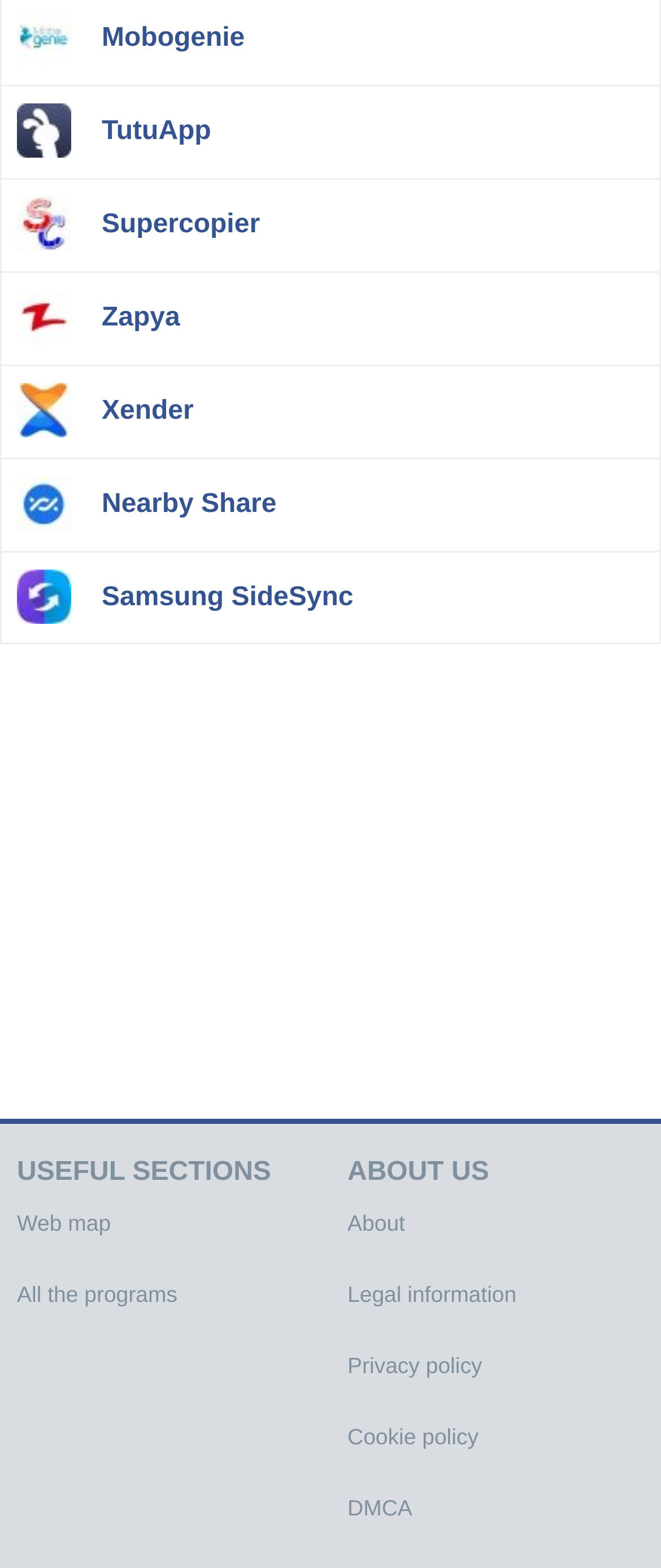Identify the bounding box coordinates of the section to be clicked to complete the task described by the following instruction: "check About us". The coordinates should be four float numbers between 0 and 1, formatted as [left, top, right, bottom].

[0.526, 0.758, 0.974, 0.803]